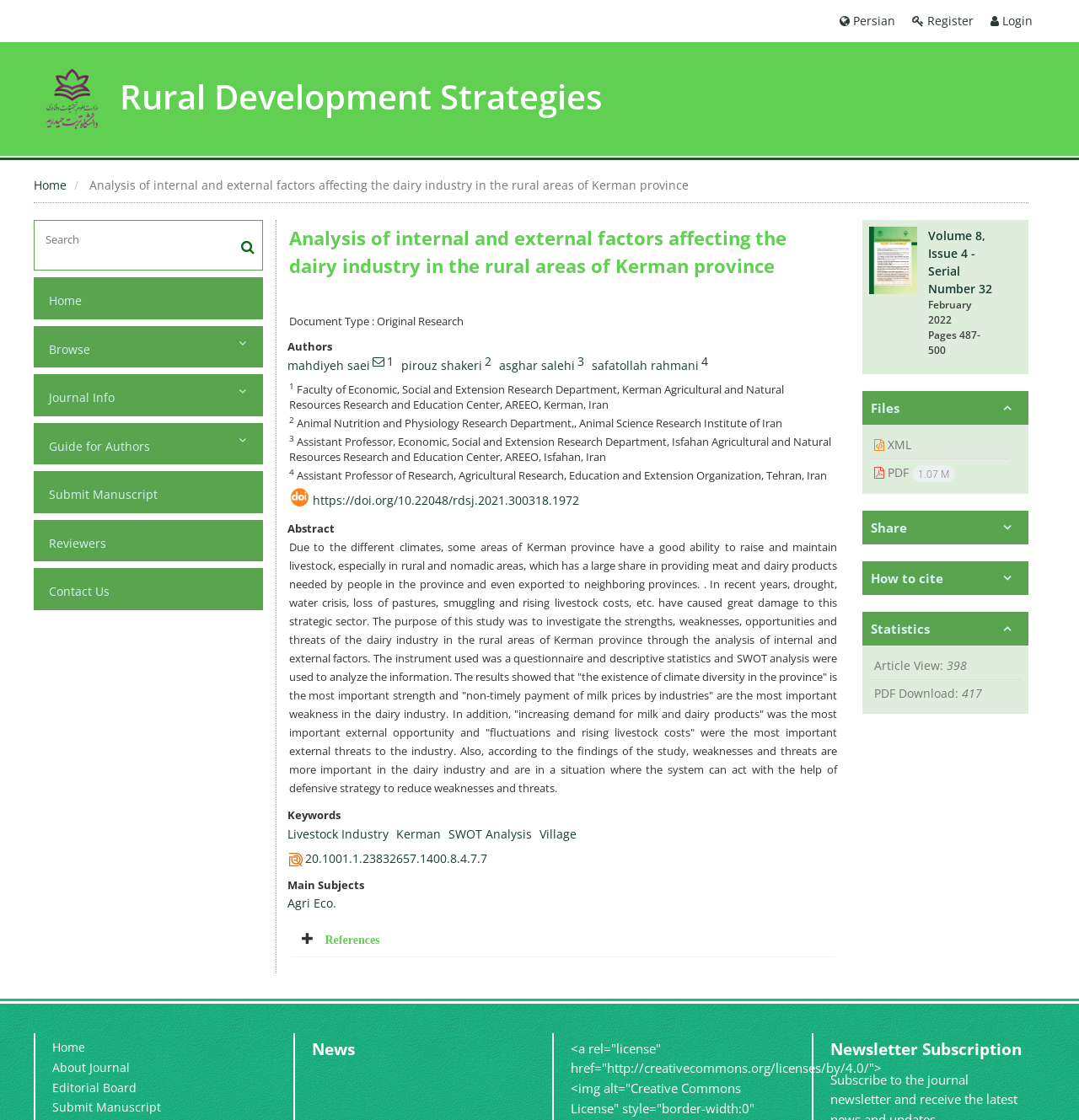Reply to the question with a single word or phrase:
How many times has the article been viewed?

398